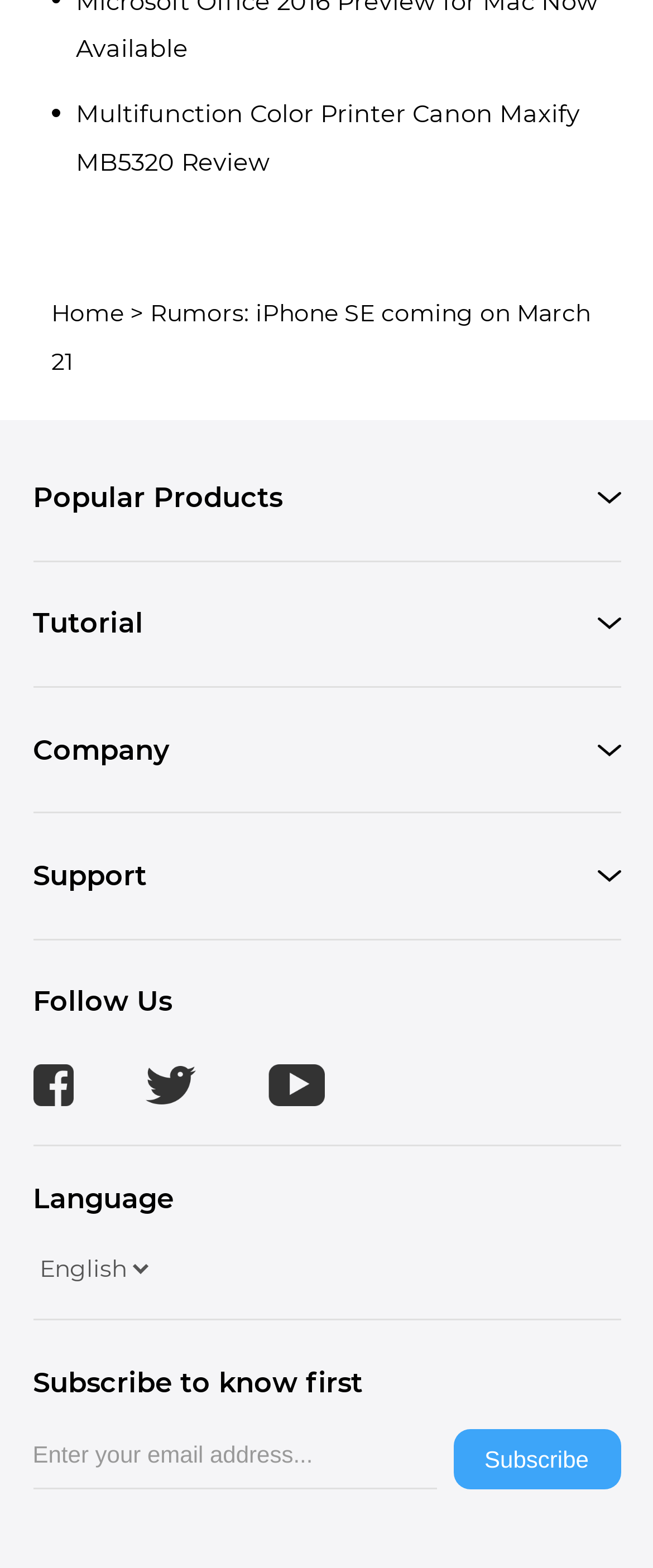Provide your answer to the question using just one word or phrase: How many product categories are there on this webpage?

3